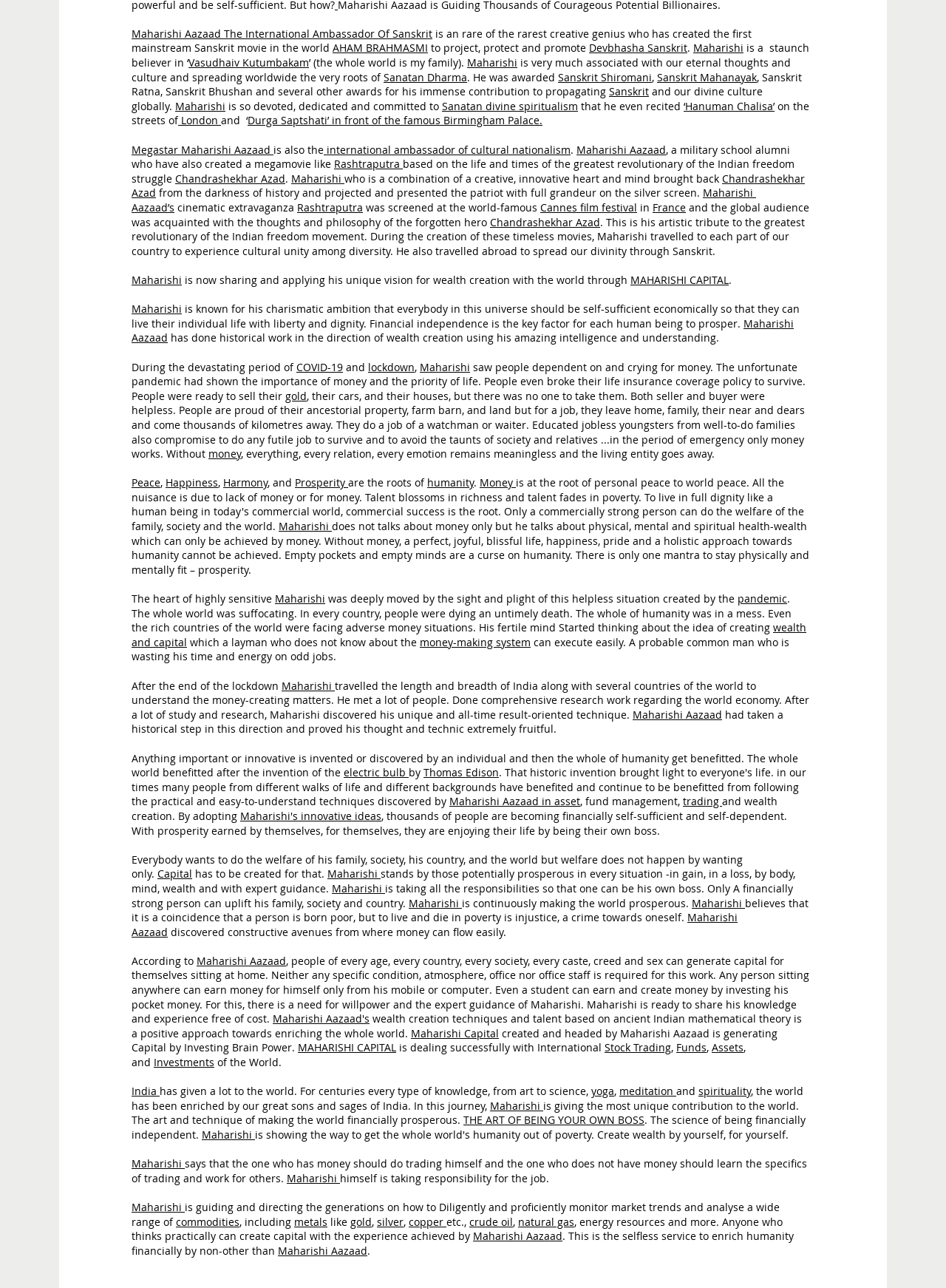Provide a single word or phrase answer to the question: 
What did people do during the lockdown?

Sold their assets